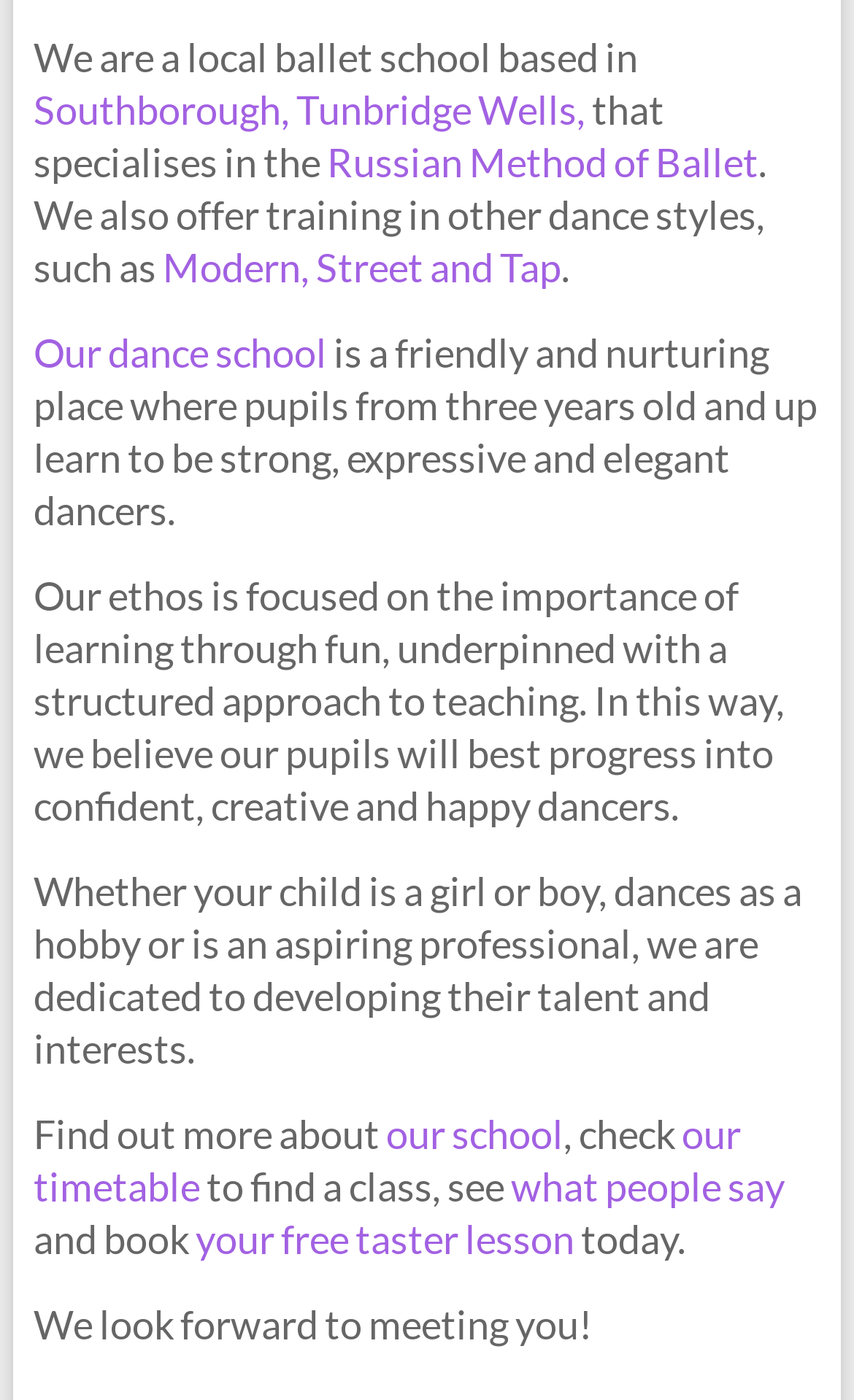What is the focus of the school's ethos?
Please ensure your answer is as detailed and informative as possible.

The text explains that the school's ethos is focused on the importance of learning through fun, underpinned with a structured approach to teaching.